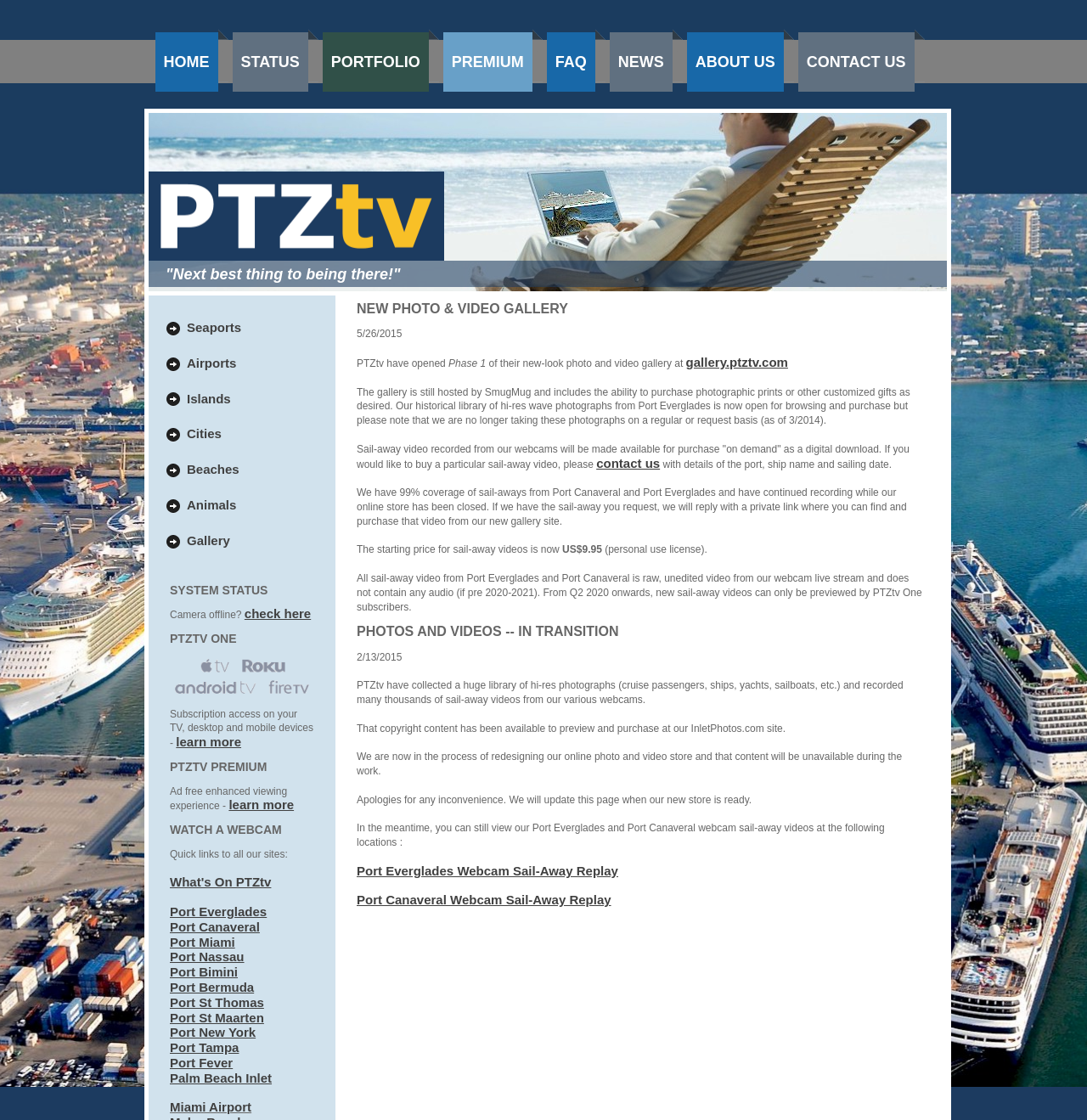What types of locations are featured in the website's content?
Please answer the question as detailed as possible based on the image.

The webpage contains links to various locations such as Seaports, Airports, Islands, Cities, and Beaches, suggesting that the website's content is related to these types of locations.